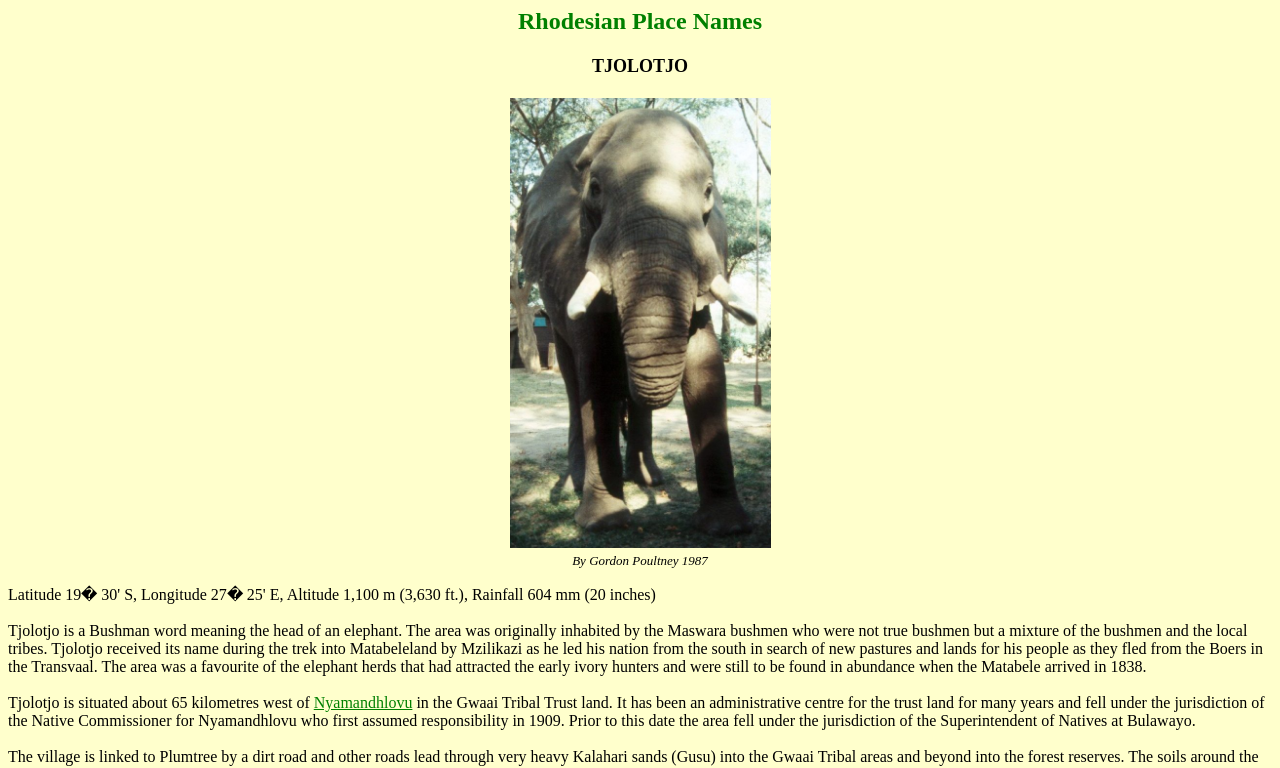Please reply with a single word or brief phrase to the question: 
What attracted the early ivory hunters?

Elephant herds